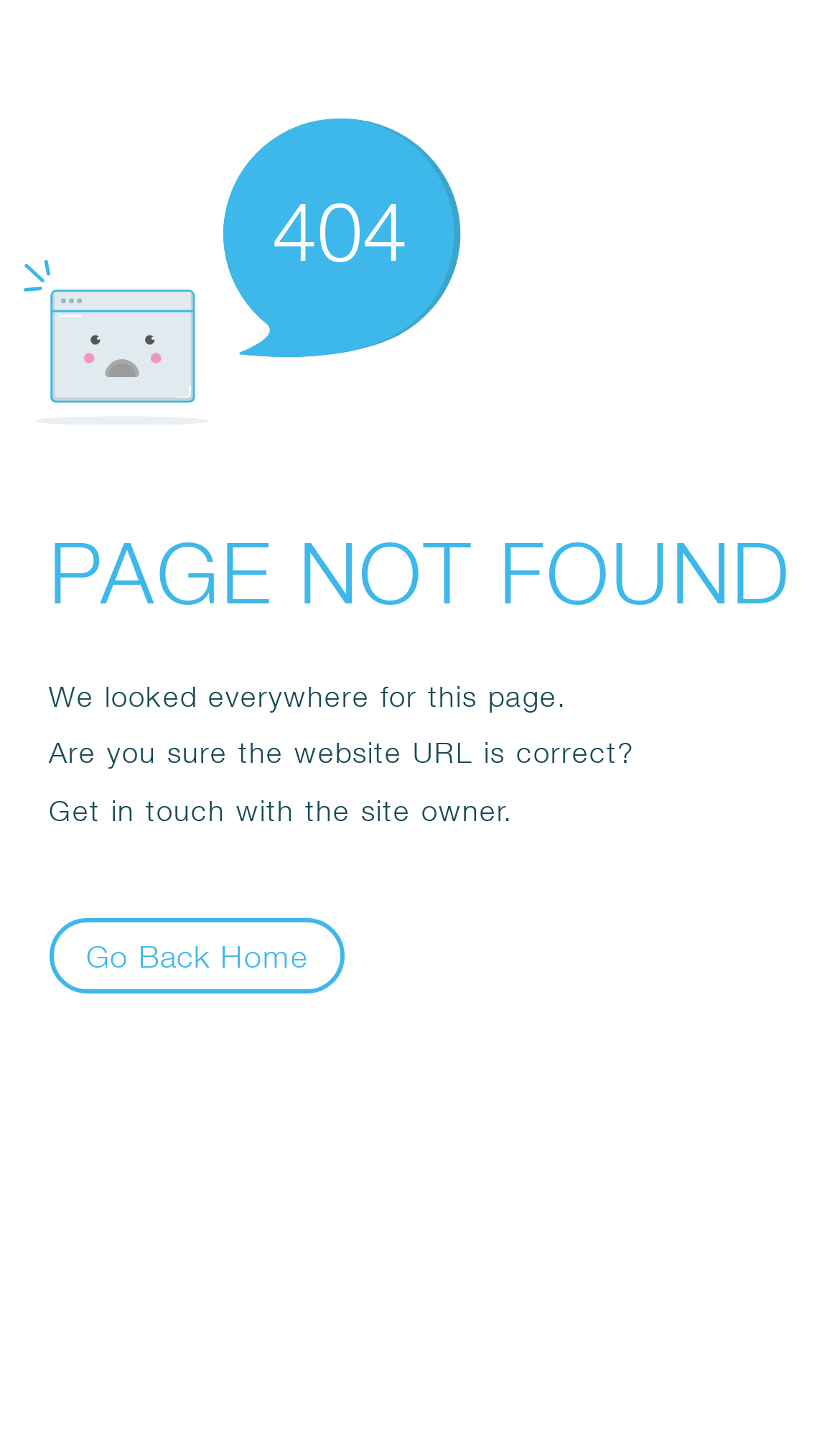What is the error code displayed on the page?
Carefully analyze the image and provide a thorough answer to the question.

The error code is displayed as a static text '404' within an SvgRoot element, which is a child of the Root Element 'Error'.